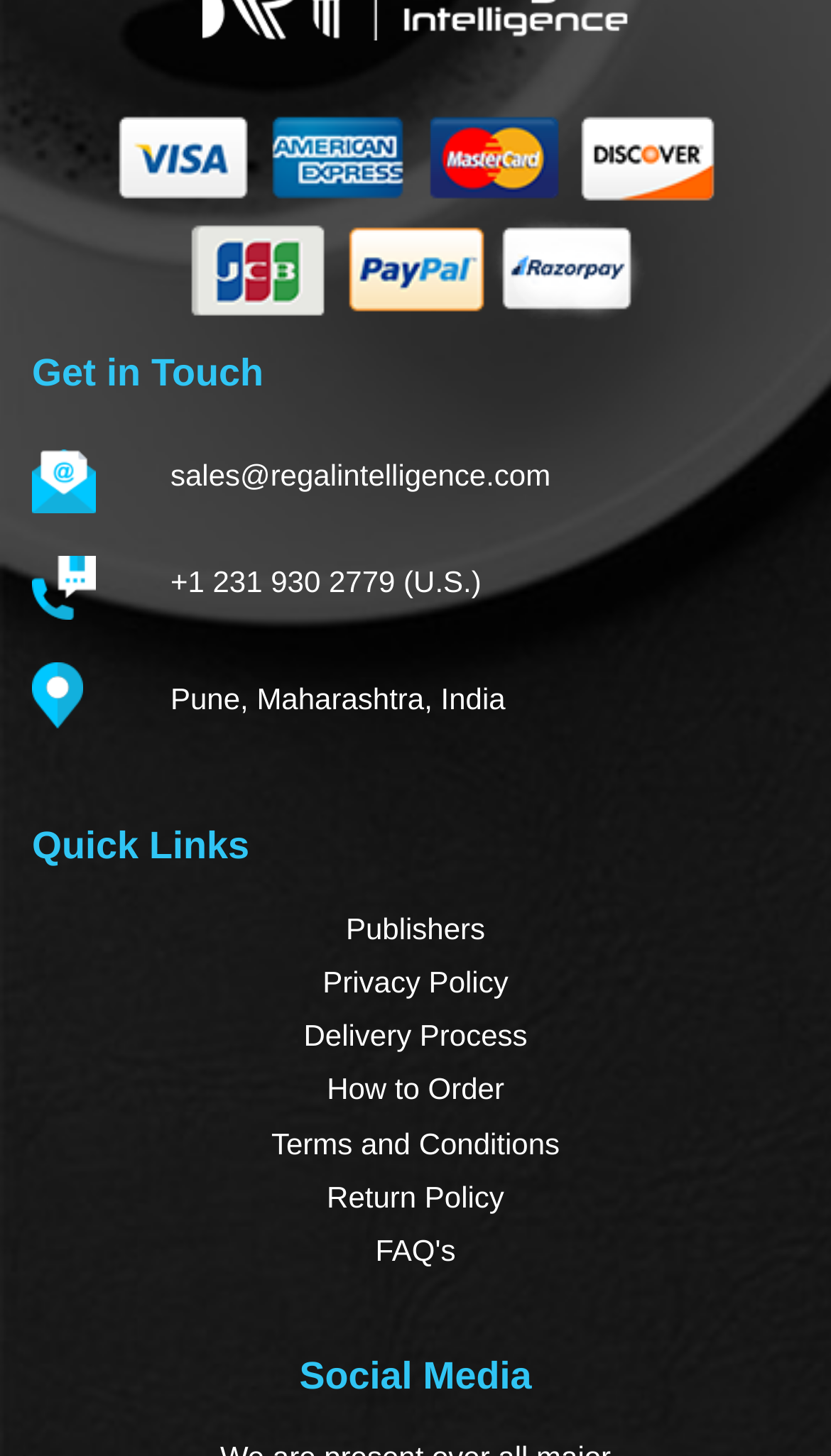What is the location of the company?
Respond to the question with a single word or phrase according to the image.

Pune, Maharashtra, India